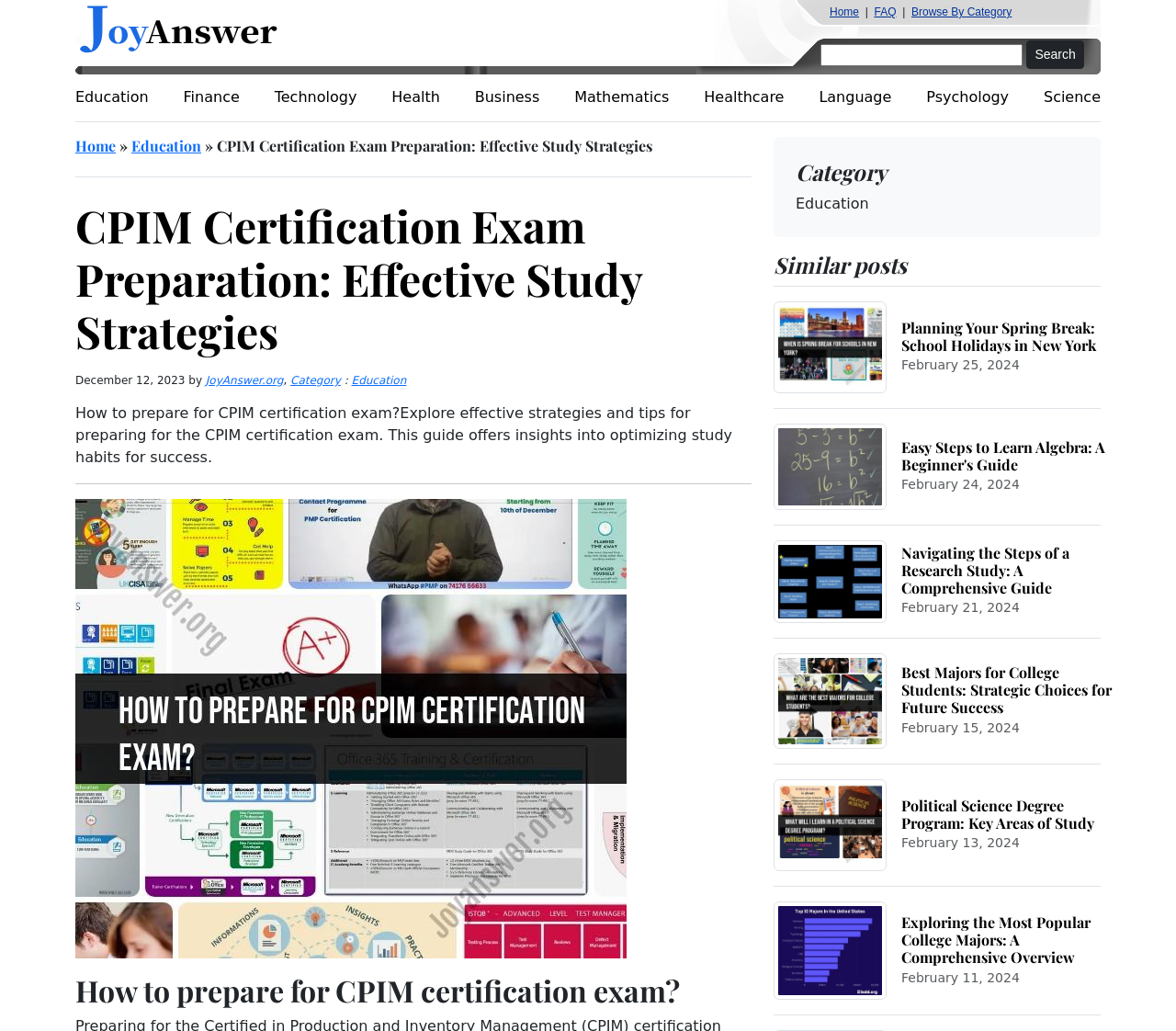Please give a succinct answer using a single word or phrase:
What is the category of the current article?

Education